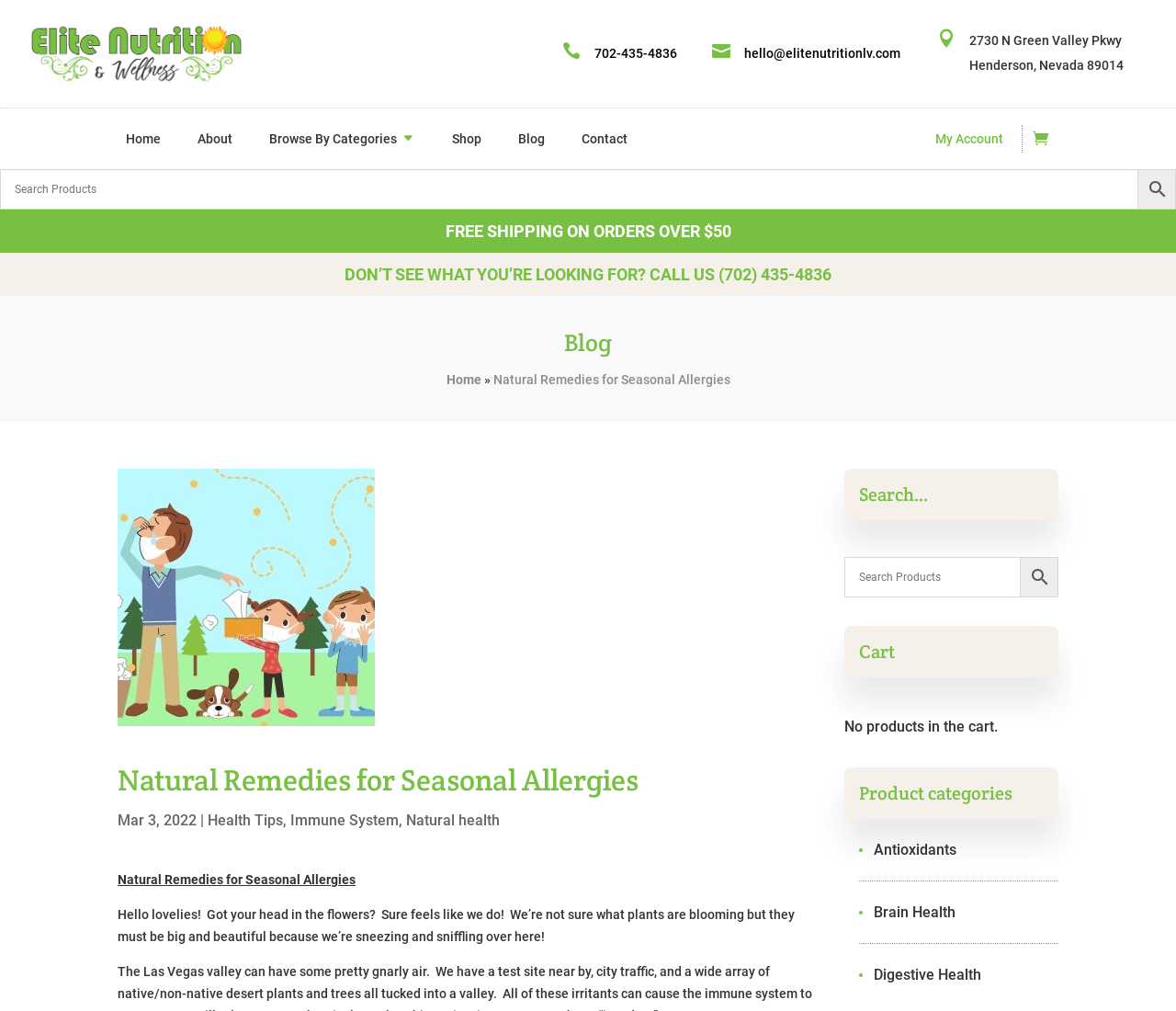Determine and generate the text content of the webpage's headline.

Natural Remedies for Seasonal Allergies